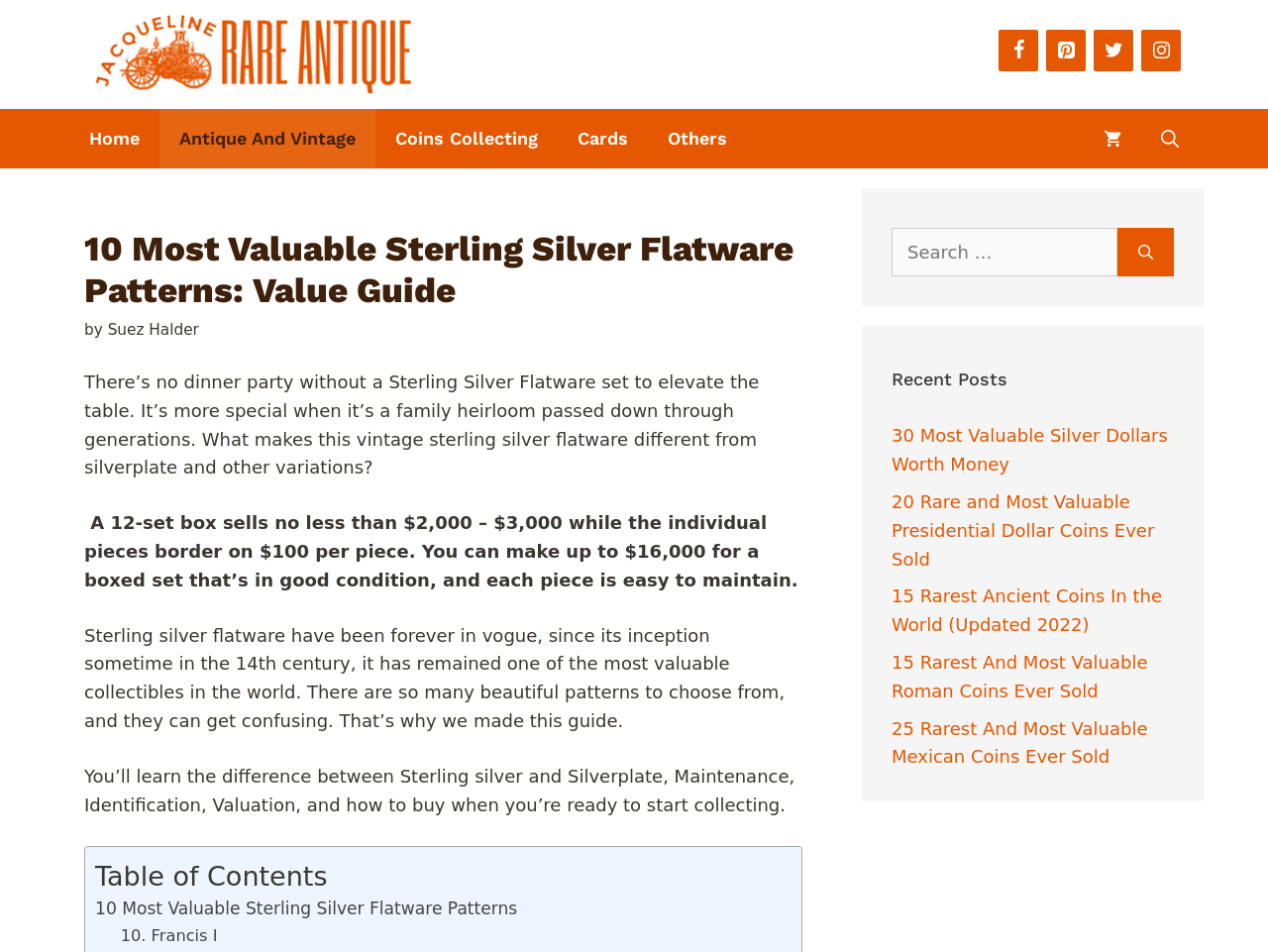What is the name of the first pattern mentioned in the article?
Using the image as a reference, answer the question with a short word or phrase.

Francis I